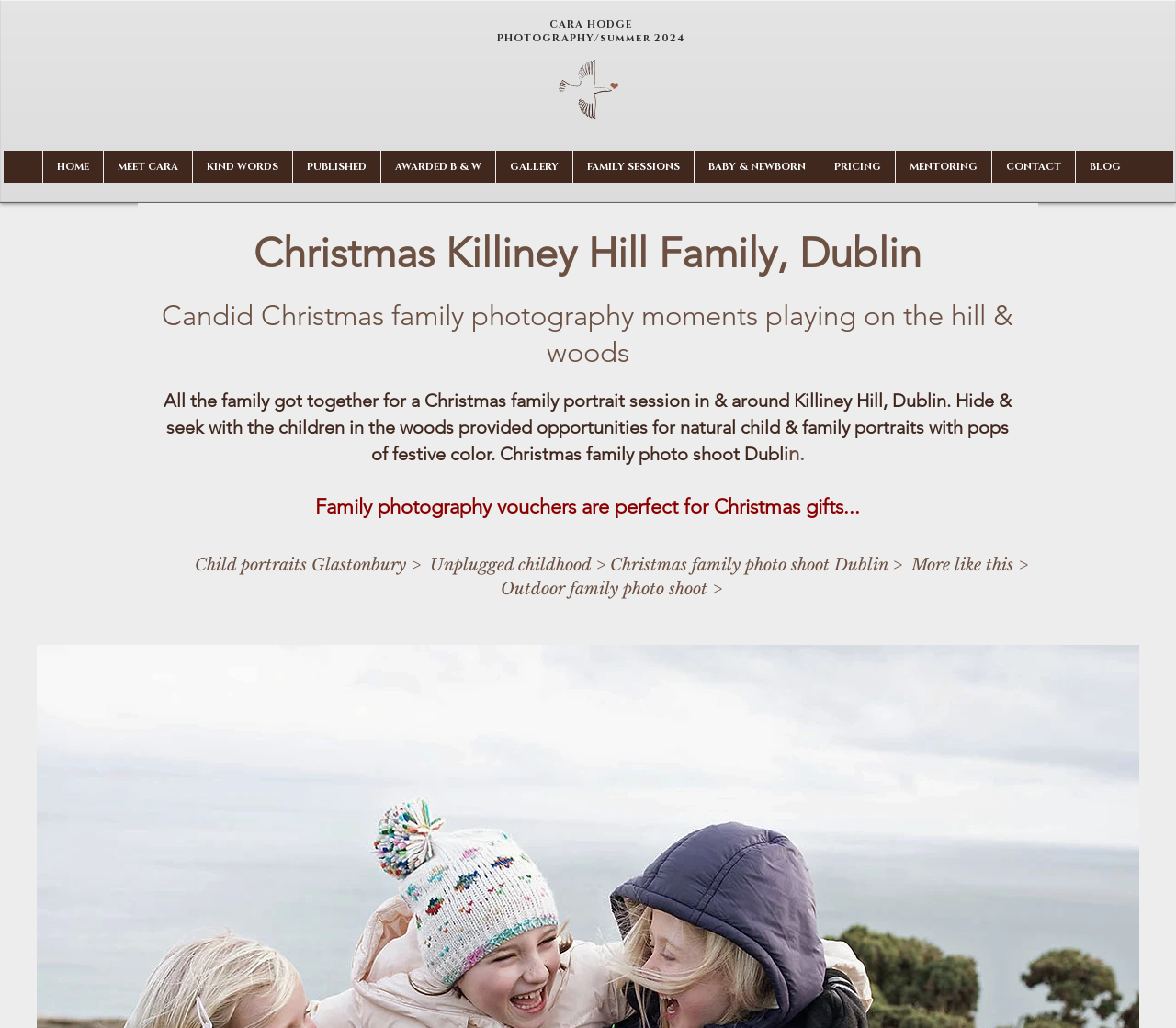Provide a thorough description of this webpage.

This webpage is about Cara Hodge Photography, specifically showcasing a Christmas family photo shoot in Dublin. At the top, there is a heading "CARA HODGE PHOTOGRAPHY/summer 2024" with a link to it. Next to it, there is an image of a "love bird". 

Below the top section, there is a navigation menu with 9 links: "HOME", "MEET CARA", "KIND WORDS", "PUBLISHED", "AWARDED B & W", "GALLERY", "FAMILY SESSIONS", "BABY & NEWBORN", "PRICING", "MENTORING", "CONTACT", and "BLOG". 

The main content of the page is about a Christmas family photo shoot. There are three headings that describe the photo shoot: "Christmas Killiney Hill Family, Dublin", "Candid Christmas family photography moments playing on the hill & woods", and a longer description of the photo shoot, mentioning the location, the activities, and the festive colors. 

Scattered throughout the page are several links and static texts, including "Child portraits Glastonbury", "Unplugged childhood", "Christmas family photo shoot Dublin", "More like this", and "Outdoor family photo shoot". These links and texts are likely related to other photography services or blog posts.